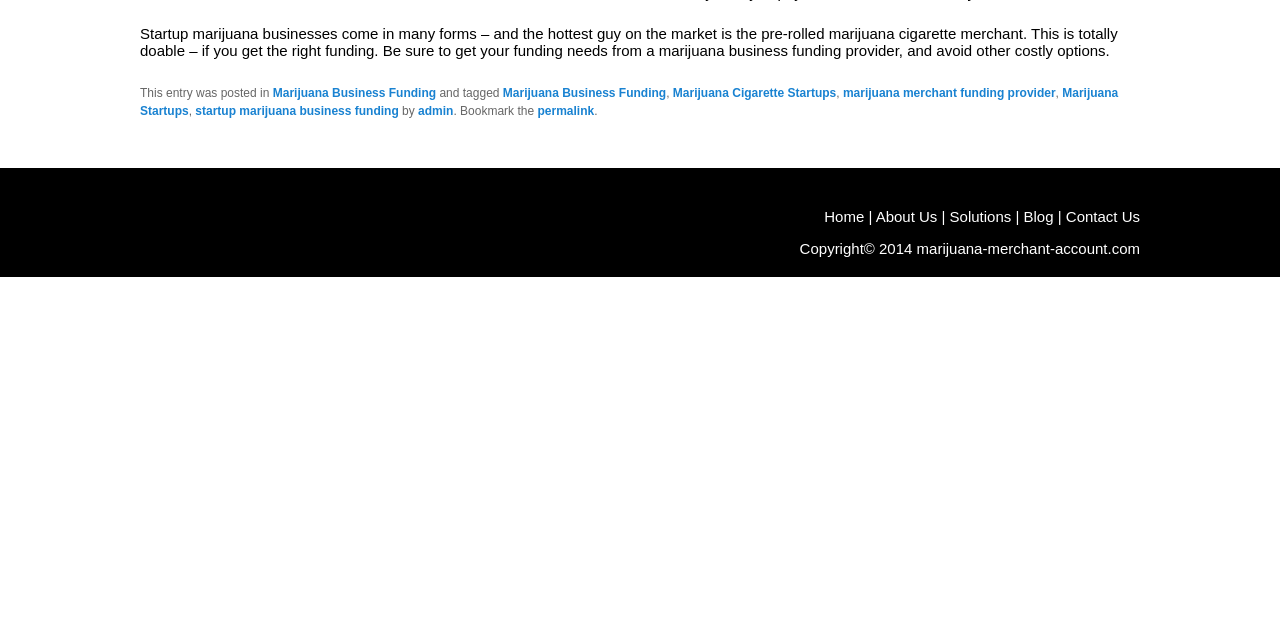Please find the bounding box for the UI element described by: "Marijuana Cigarette Startups".

[0.526, 0.134, 0.653, 0.156]